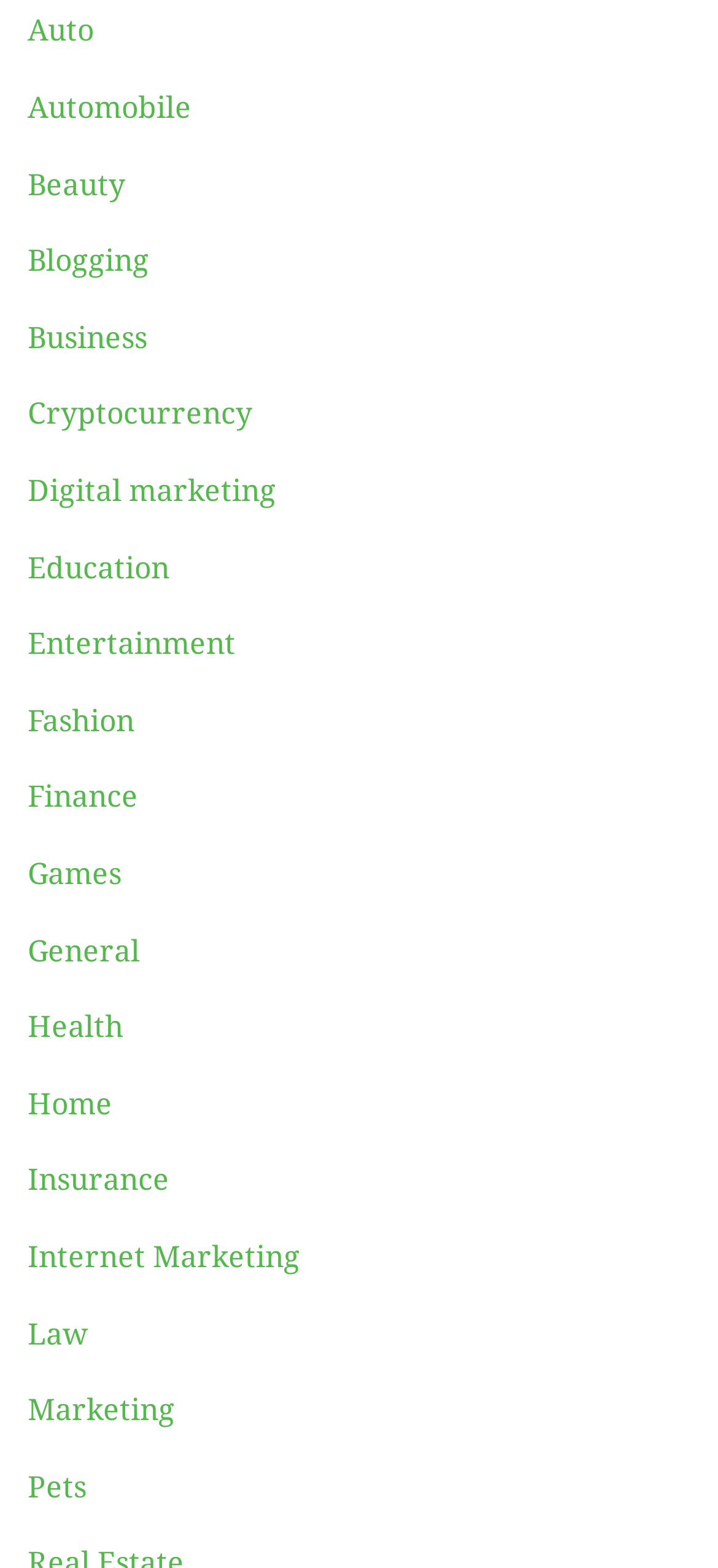For the following element description, predict the bounding box coordinates in the format (top-left x, top-left y, bottom-right x, bottom-right y). All values should be floating point numbers between 0 and 1. Description: Law

[0.038, 0.839, 0.123, 0.862]